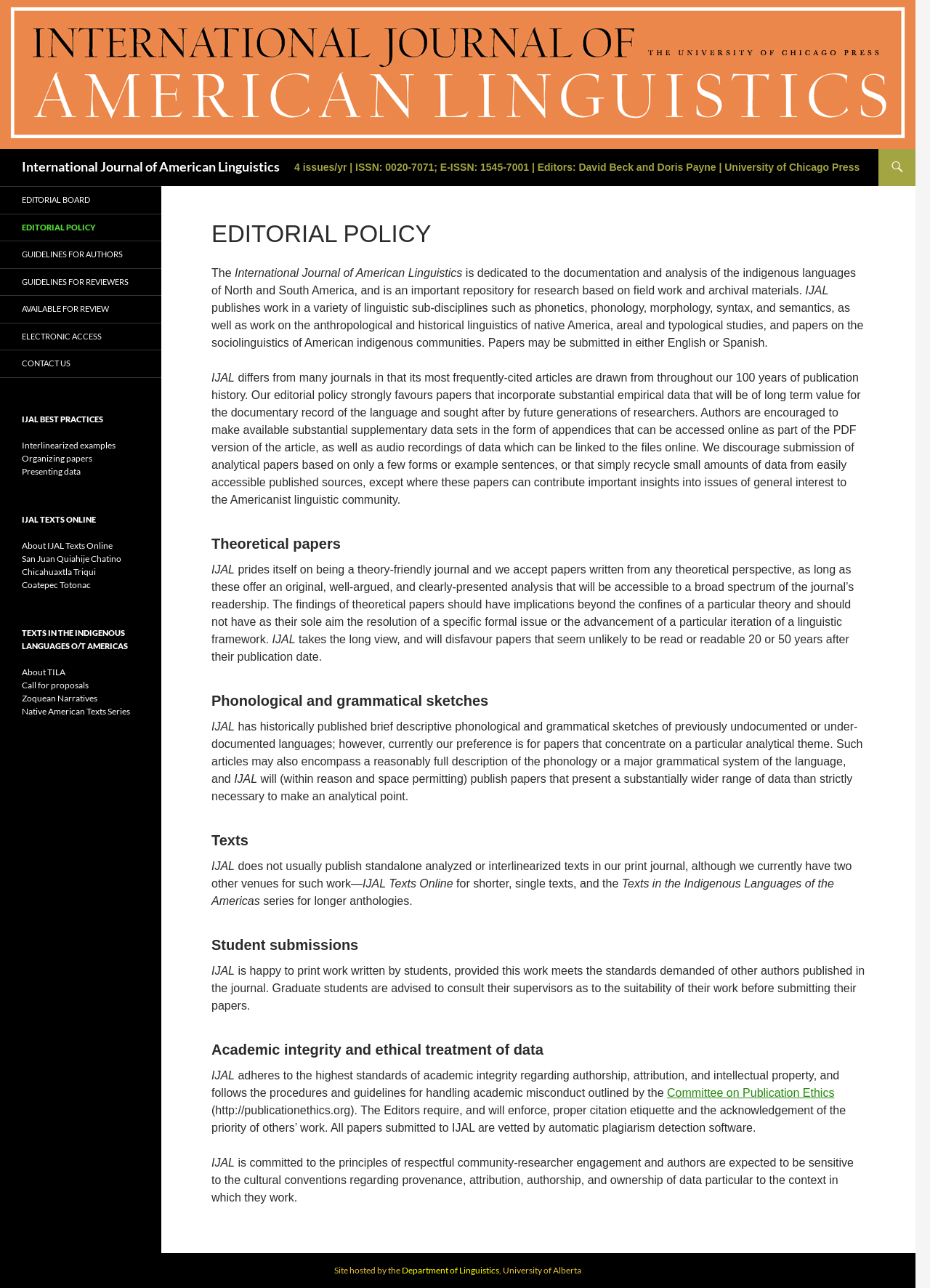Determine the bounding box coordinates for the clickable element required to fulfill the instruction: "Access the 'IJAL BEST PRACTICES' section". Provide the coordinates as four float numbers between 0 and 1, i.e., [left, top, right, bottom].

[0.023, 0.32, 0.15, 0.33]